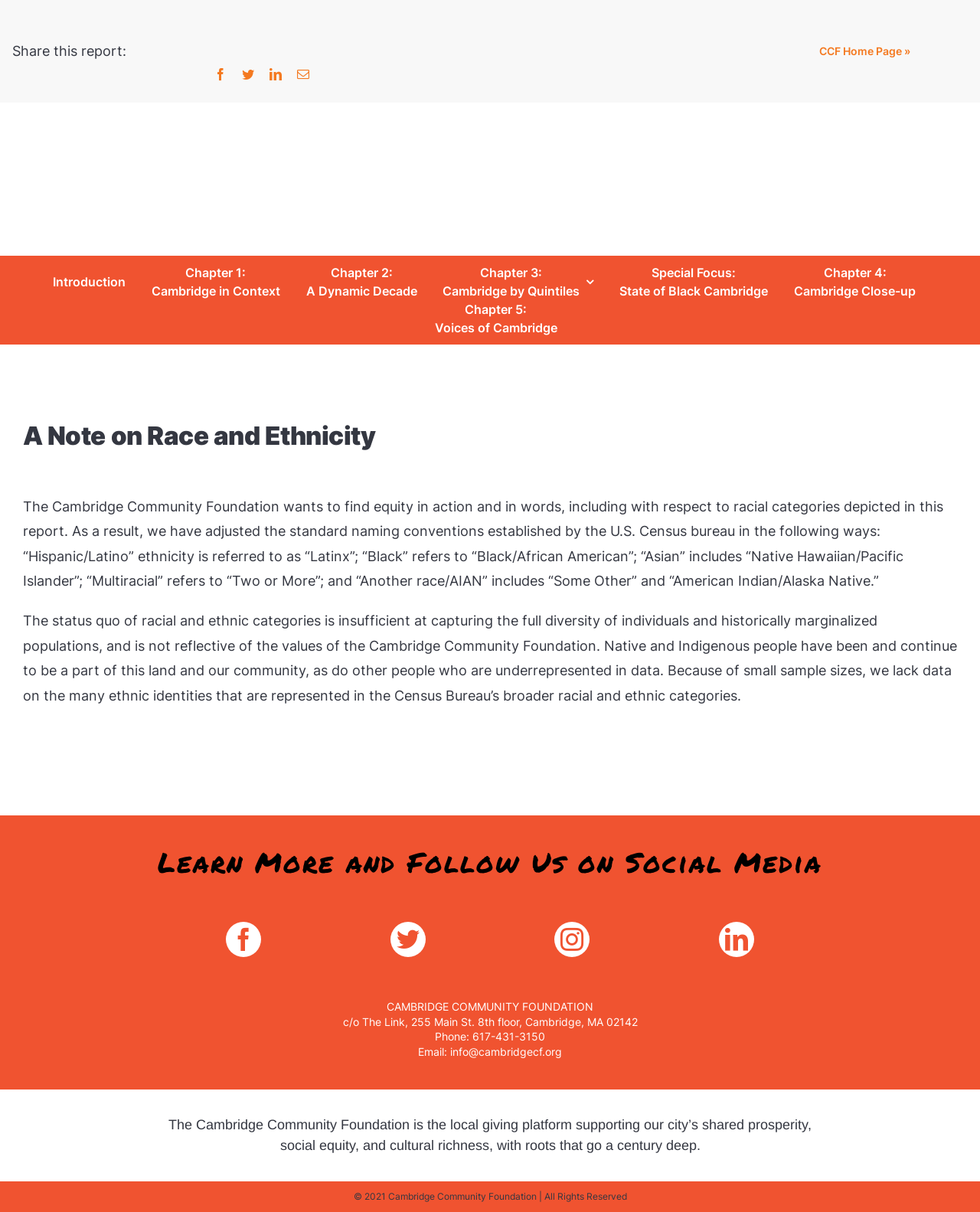Describe all visible elements and their arrangement on the webpage.

The webpage is about the Cambridge Community Foundation, with a focus on racial and ethnic categories. At the top left, there is a "Share this report" section with links to Facebook, Twitter, LinkedIn, and Email. Next to it, there is a link to the CCF Home Page. On the top right, there is a CCF logo.

Below the logo, there is a navigation menu with links to different chapters of the report, including Introduction, Chapter 1: Cambridge in Context, Chapter 2: A Dynamic Decade, and so on.

The main content of the page starts with a heading "A Note on Race and Ethnicity" followed by two paragraphs of text explaining the foundation's approach to racial and ethnic categories. The text is quite long and discusses the limitations of the standard naming conventions established by the U.S. Census bureau.

Below the main content, there is a section with the title "Learn More and Follow Us on Social Media" with links to Facebook, Twitter, Instagram, and LinkedIn. Underneath, there is the foundation's contact information, including address, phone number, and email.

At the very bottom of the page, there is a section with the foundation's mission statement, followed by a copyright notice and a "Go to Top" link.